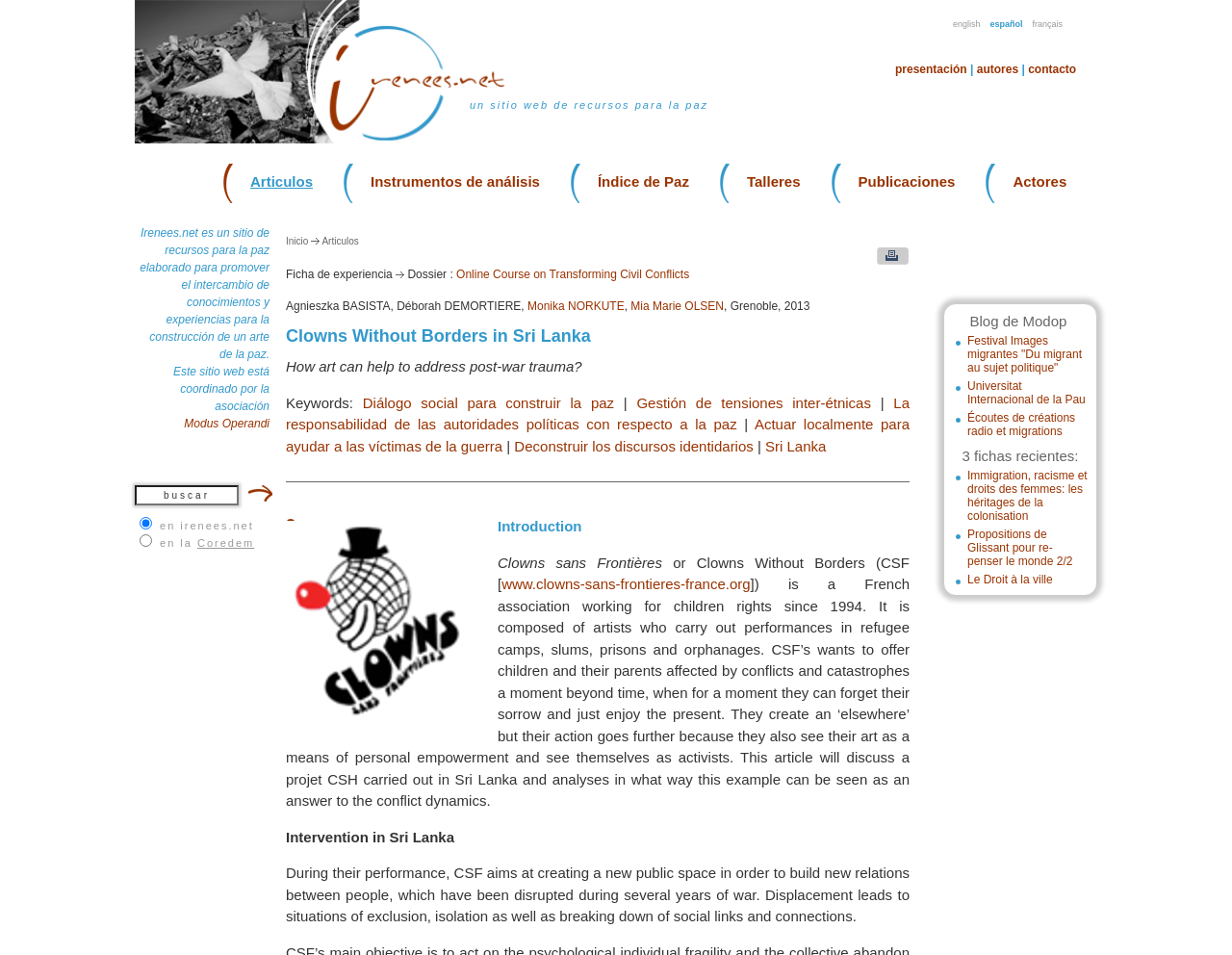Determine the bounding box coordinates of the region that needs to be clicked to achieve the task: "search".

[0.109, 0.508, 0.194, 0.529]